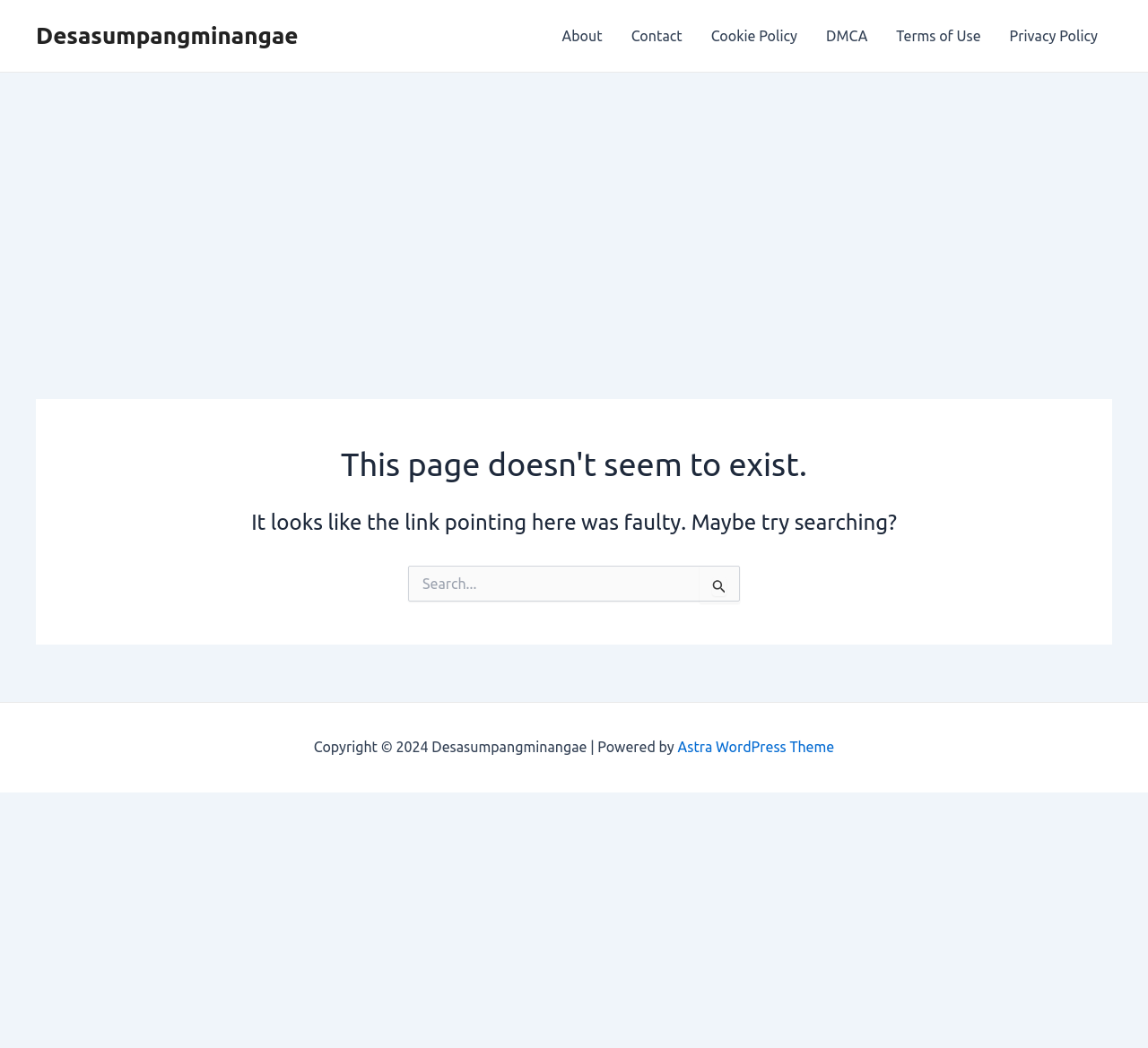Generate the text of the webpage's primary heading.

This page doesn't seem to exist.